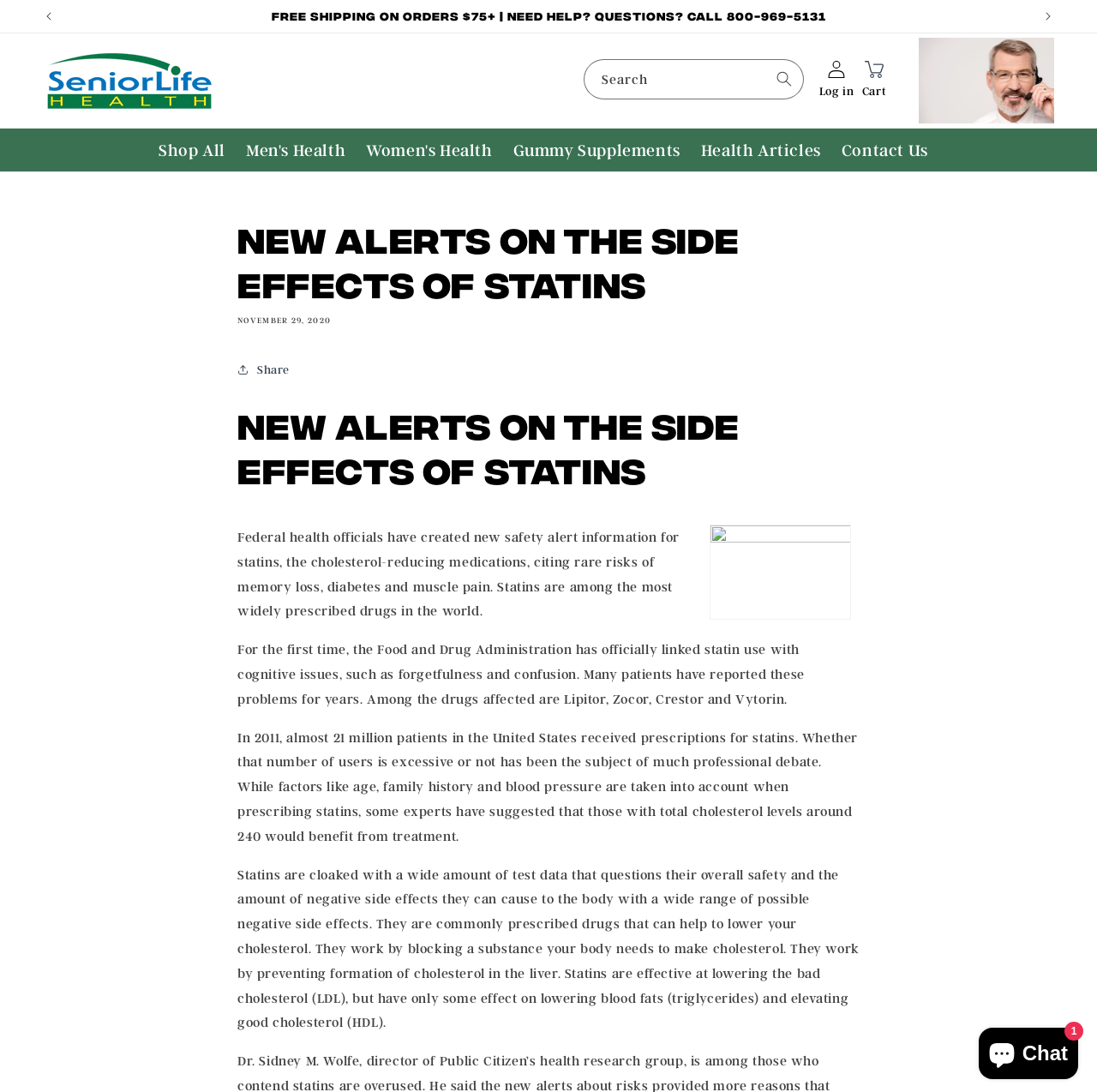Select the bounding box coordinates of the element I need to click to carry out the following instruction: "Search for products".

[0.532, 0.054, 0.733, 0.091]